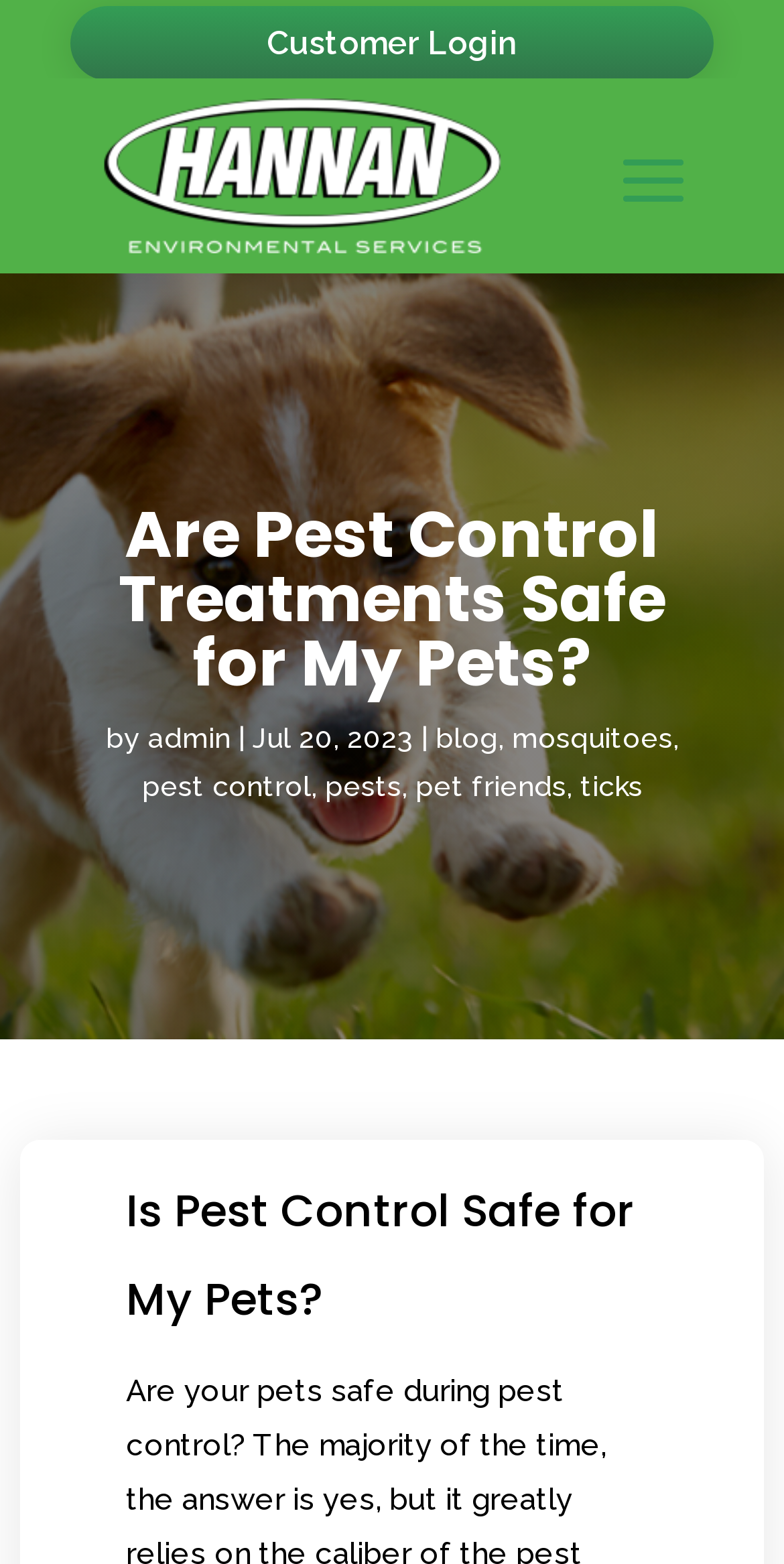Can you specify the bounding box coordinates for the region that should be clicked to fulfill this instruction: "View Online Exercise".

None